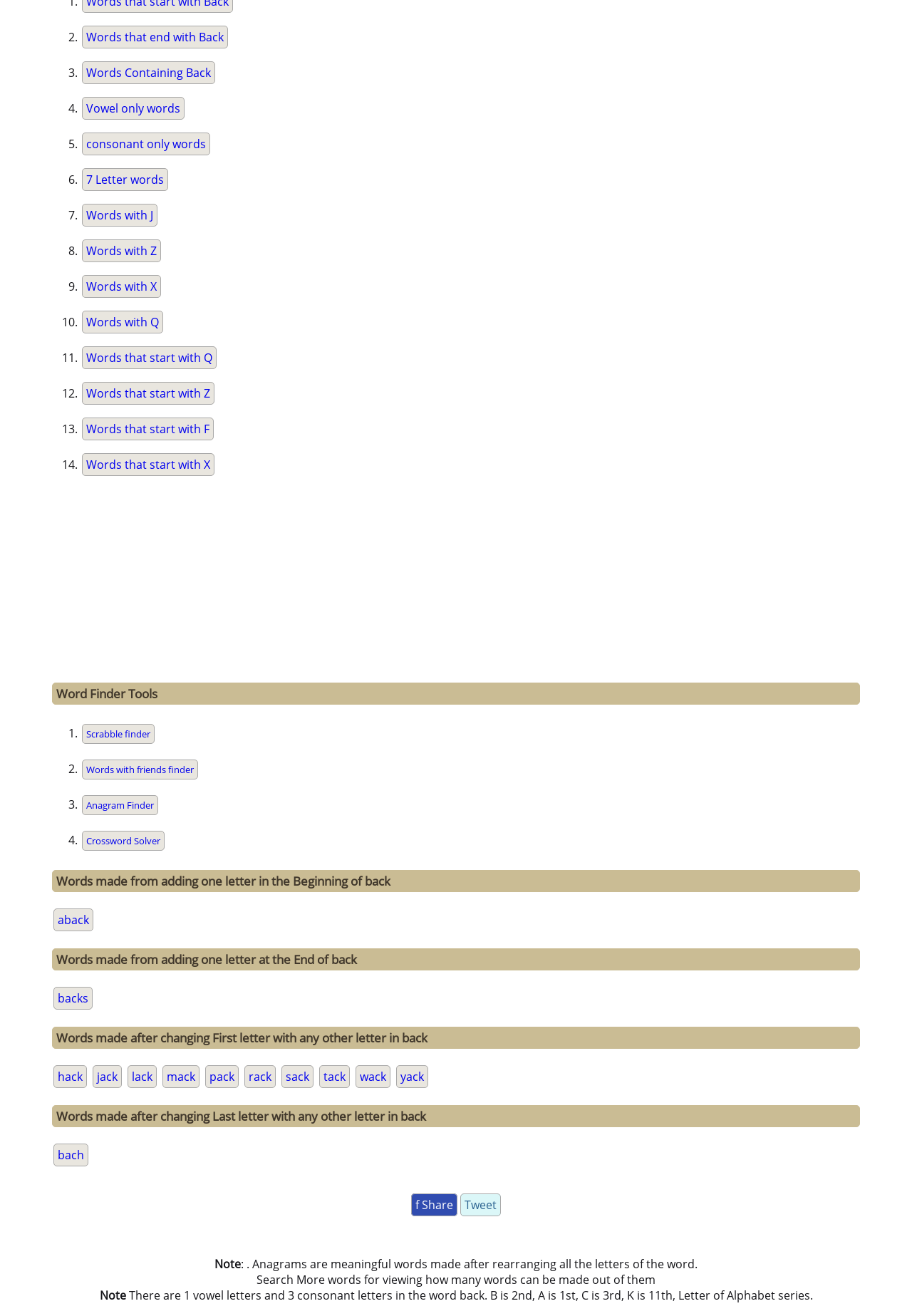Predict the bounding box coordinates for the UI element described as: "Words that start with Z". The coordinates should be four float numbers between 0 and 1, presented as [left, top, right, bottom].

[0.09, 0.29, 0.235, 0.307]